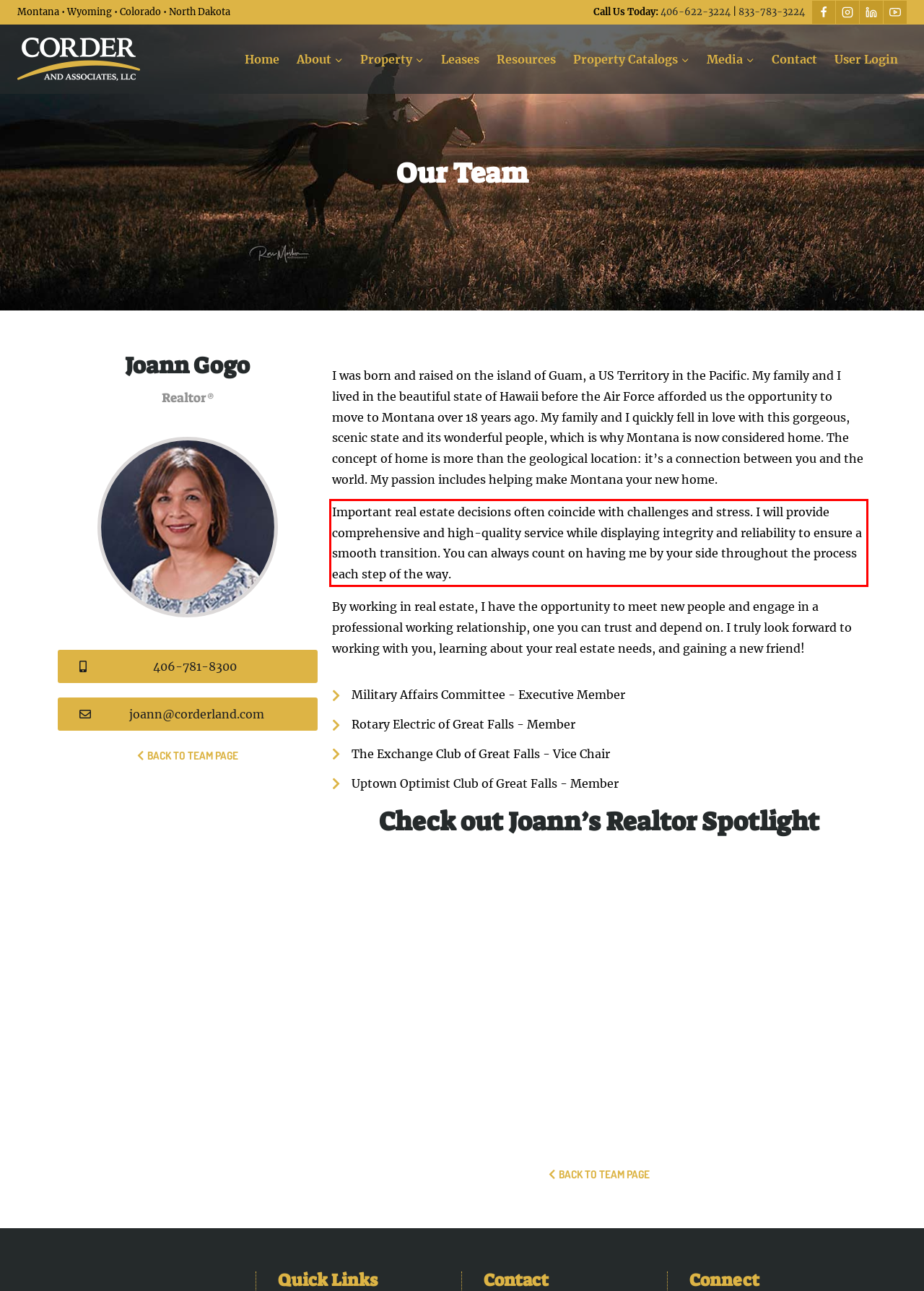Please look at the webpage screenshot and extract the text enclosed by the red bounding box.

Important real estate decisions often coincide with challenges and stress. I will provide comprehensive and high-quality service while displaying integrity and reliability to ensure a smooth transition. You can always count on having me by your side throughout the process each step of the way.